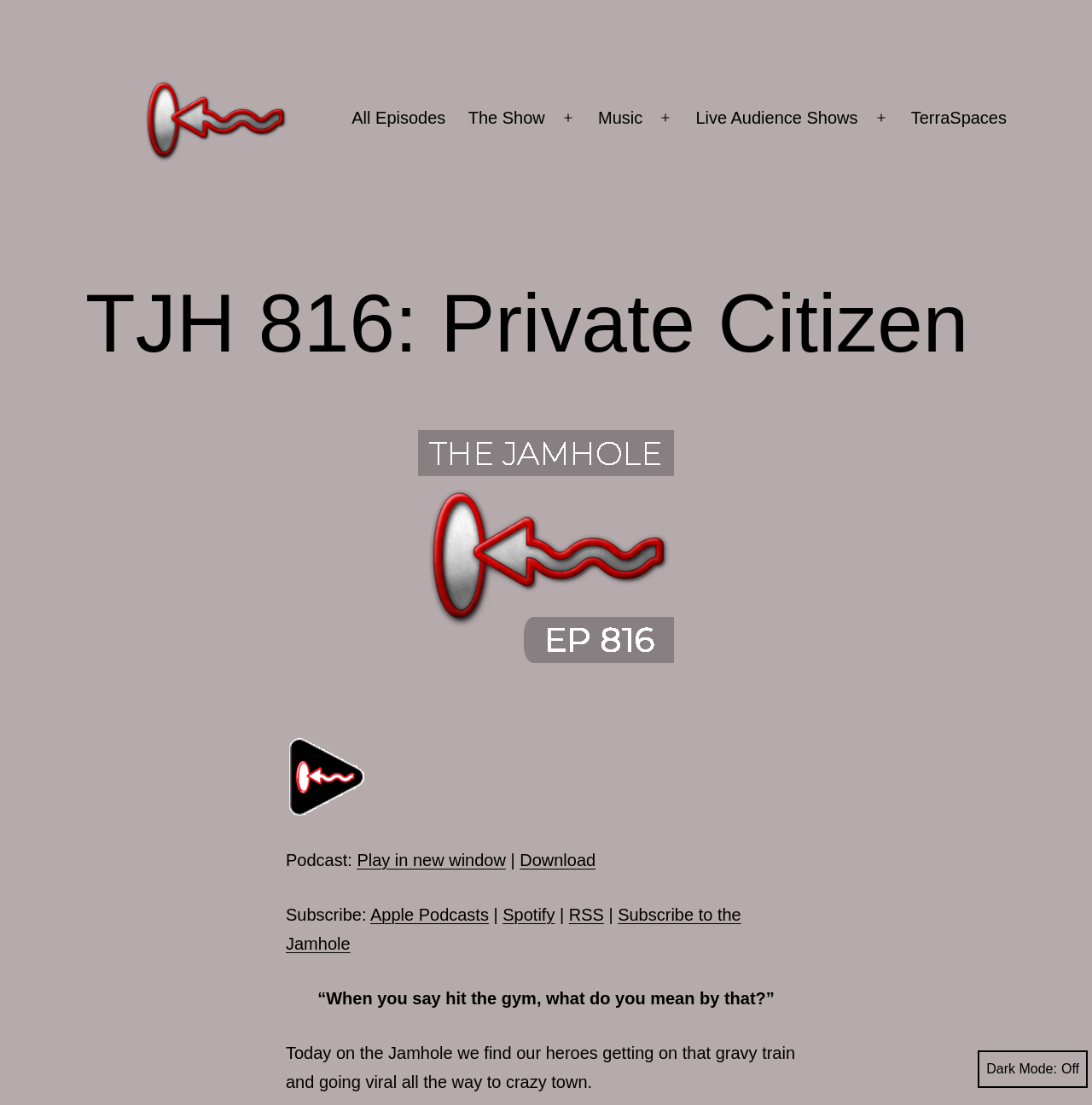Answer this question using a single word or a brief phrase:
What is the function of the button at the bottom right corner?

Toggle dark mode